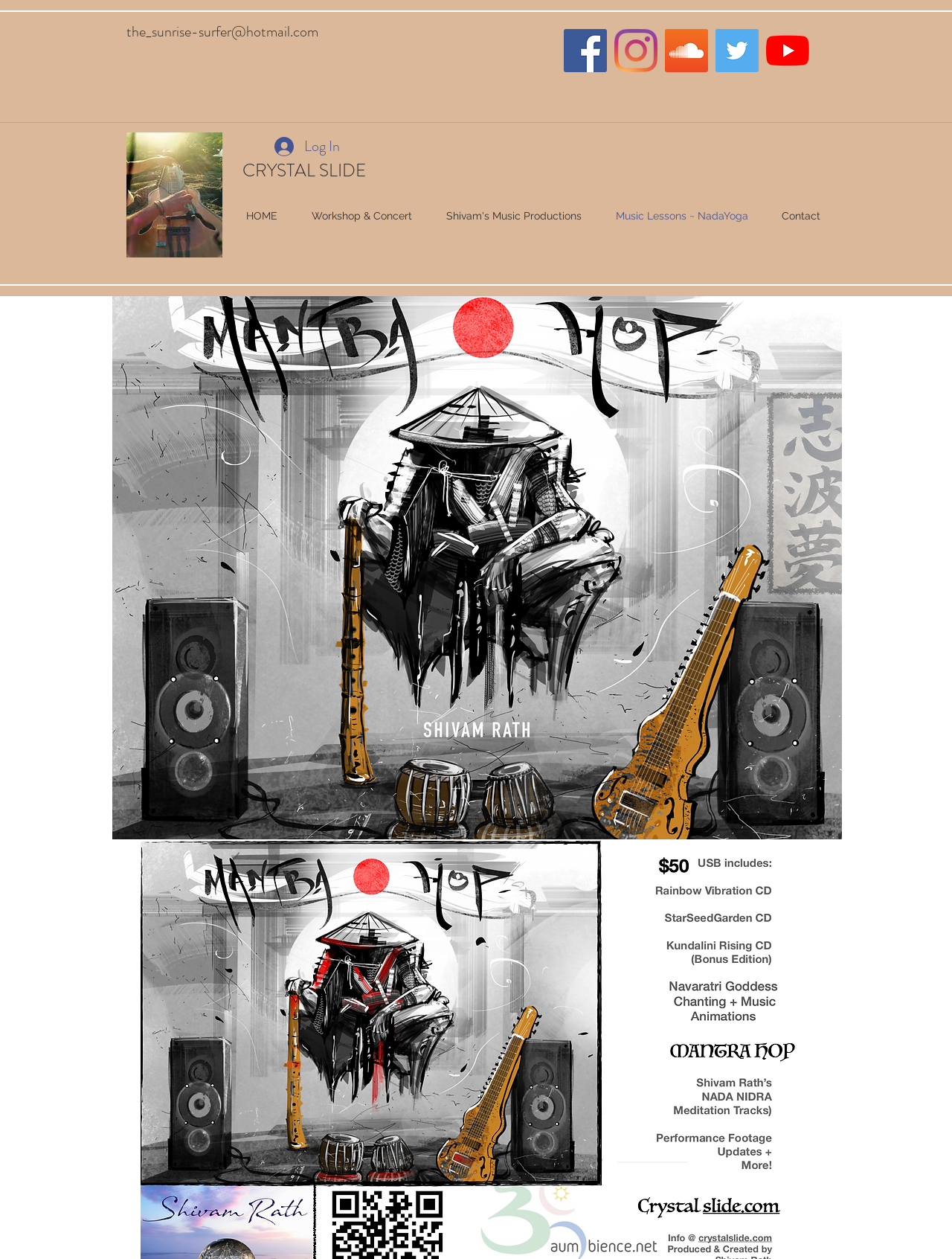Observe the image and answer the following question in detail: What is the email address on the webpage?

I found the email address by looking at the link element with the text 'the_sunrise-surfer@hotmail.com' which has a bounding box coordinate of [0.133, 0.017, 0.334, 0.034].